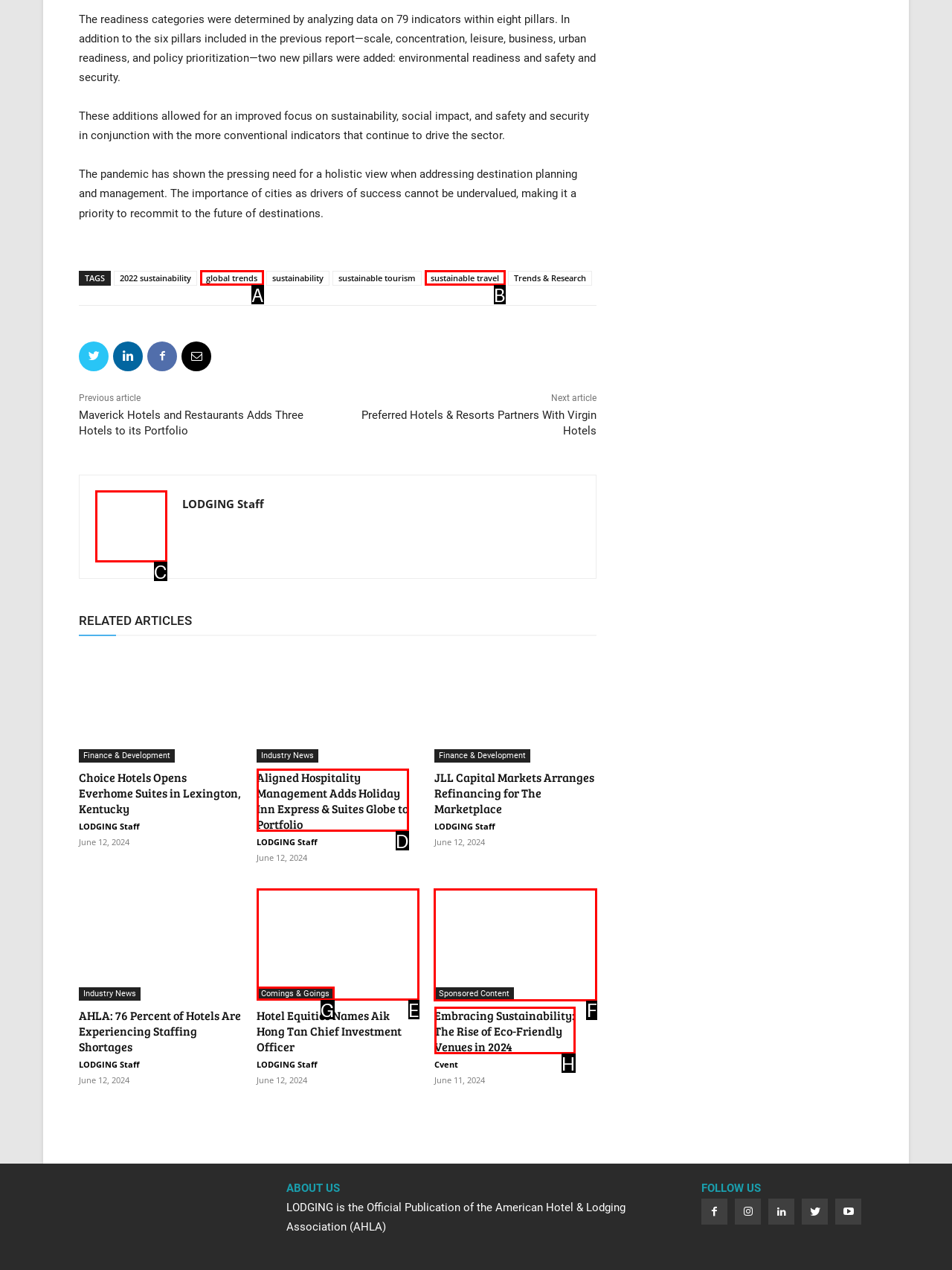Determine which HTML element to click for this task: View the 'Embracing Sustainability: The Rise of Eco-Friendly Venues in 2024' article Provide the letter of the selected choice.

F